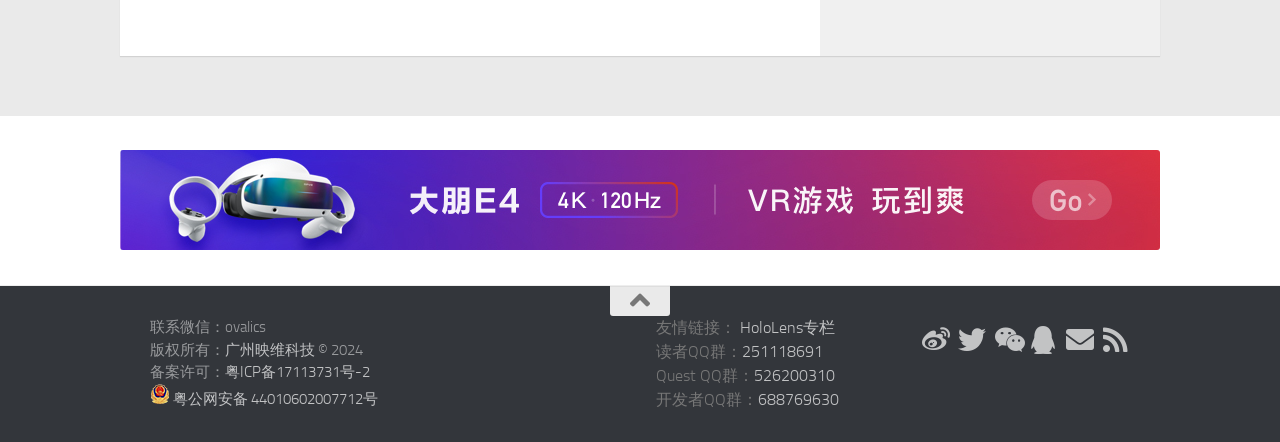Determine the bounding box coordinates of the element that should be clicked to execute the following command: "Contact us through WeChat".

[0.117, 0.721, 0.208, 0.761]